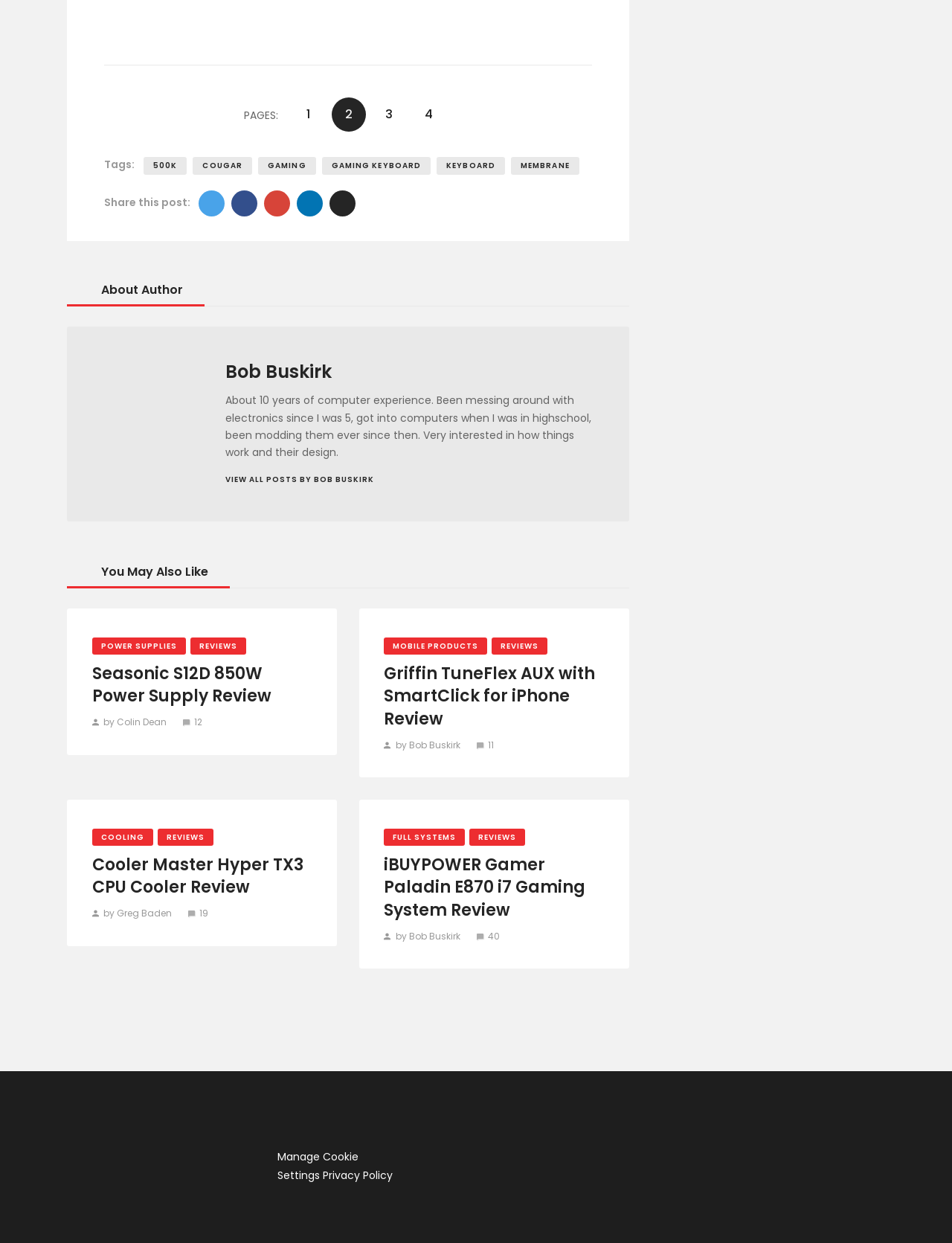What is the name of the gaming system reviewed in the post 'iBUYPOWER Gamer Paladin E870 i7 Gaming System Review'?
Kindly offer a detailed explanation using the data available in the image.

I found the answer by looking at the link 'iBUYPOWER Gamer Paladin E870 i7 Gaming System Review' which is categorized under 'FULL SYSTEMS'.